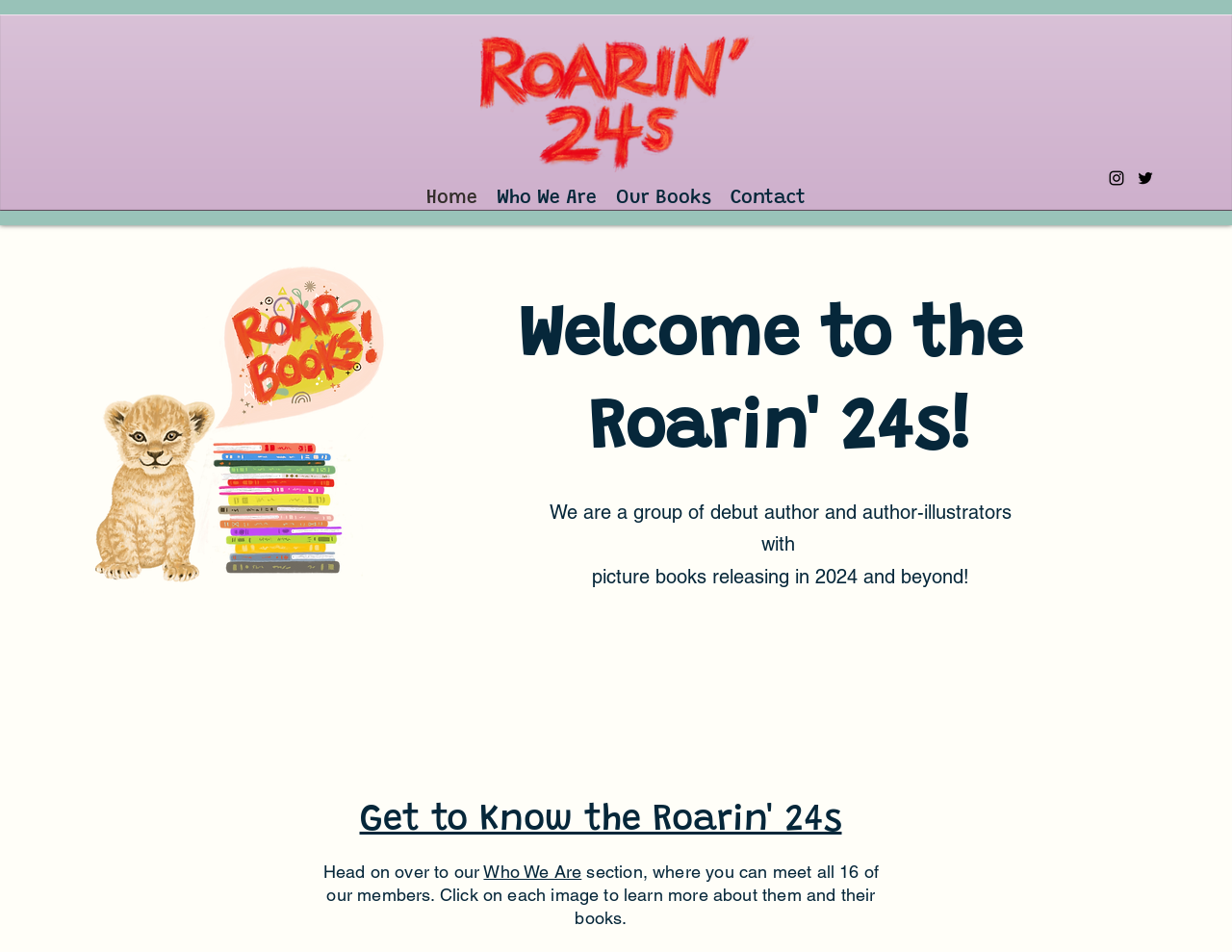Specify the bounding box coordinates (top-left x, top-left y, bottom-right x, bottom-right y) of the UI element in the screenshot that matches this description: Our Books

[0.492, 0.191, 0.585, 0.221]